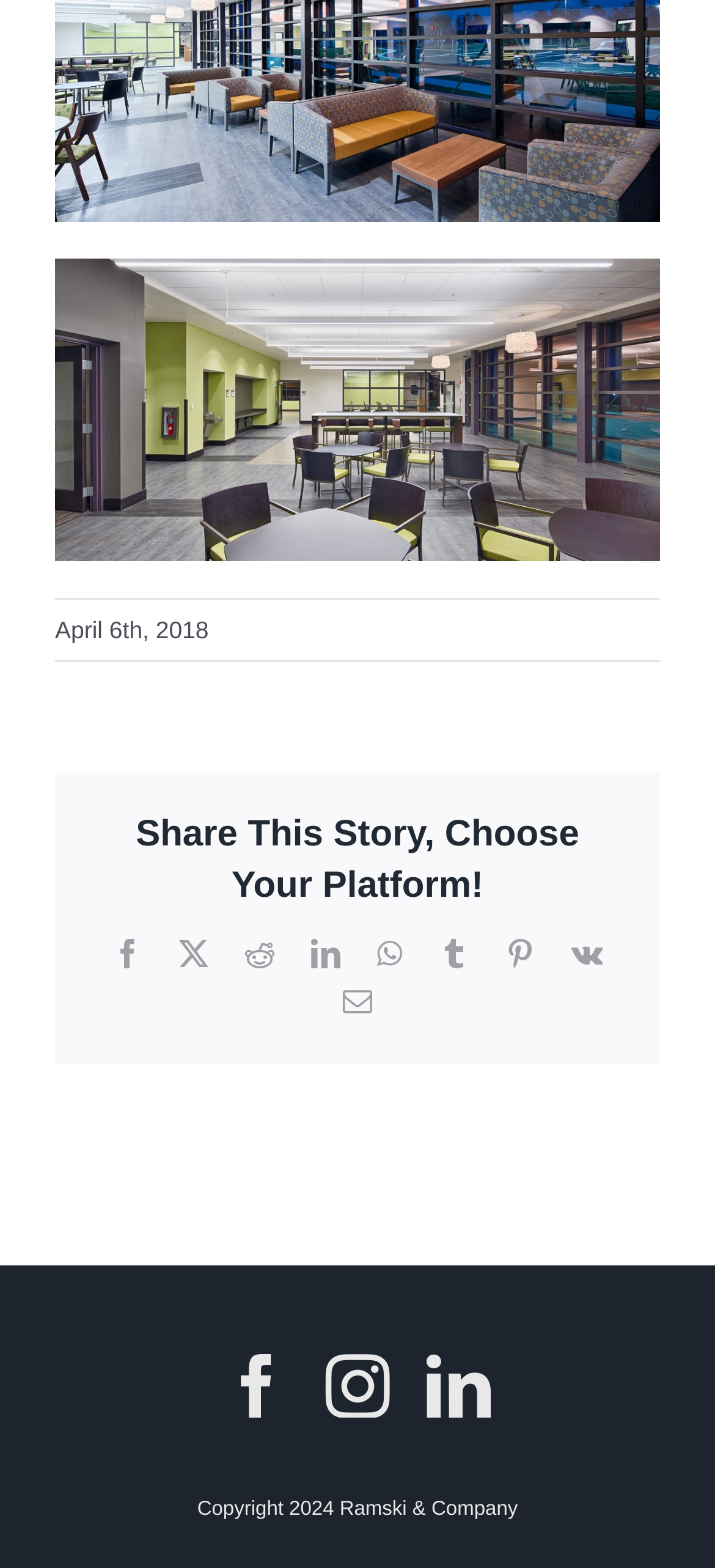Please identify the bounding box coordinates of the element that needs to be clicked to execute the following command: "Share on Twitter". Provide the bounding box using four float numbers between 0 and 1, formatted as [left, top, right, bottom].

[0.25, 0.599, 0.291, 0.617]